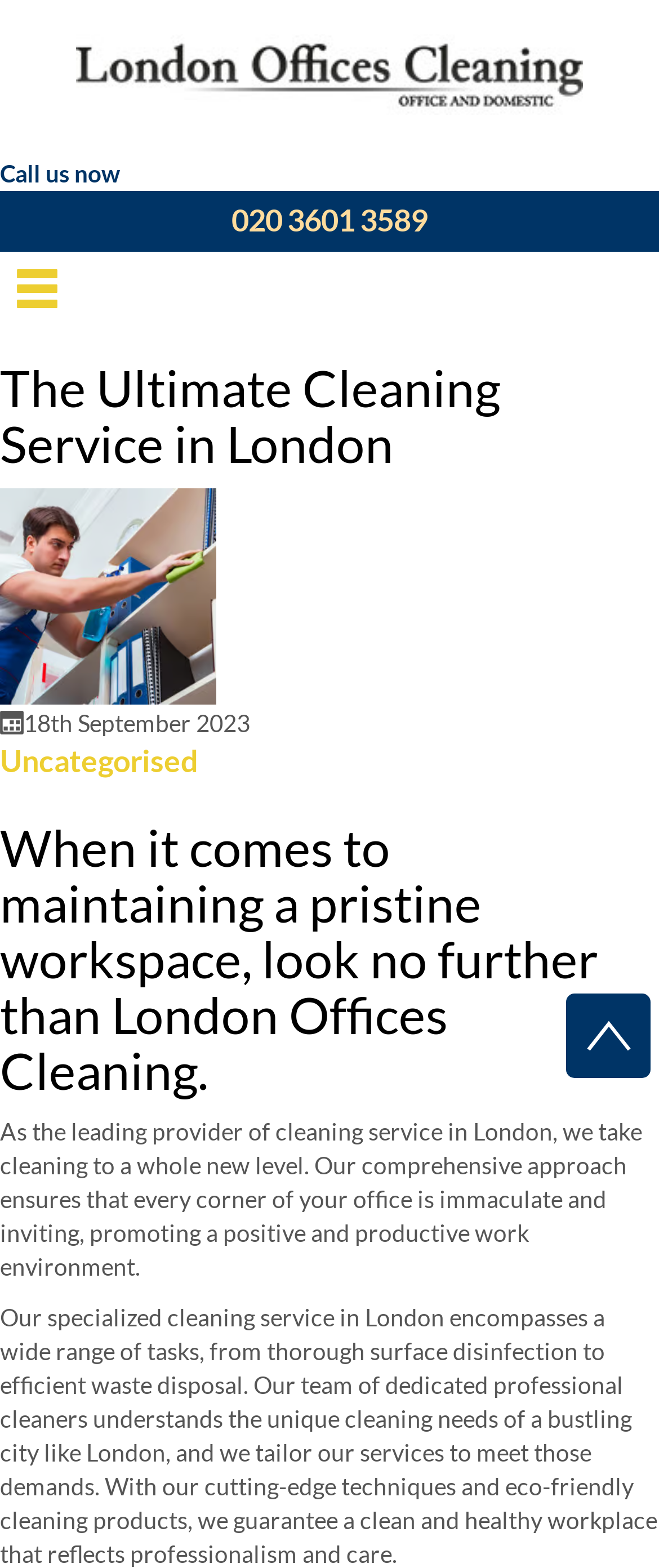What is the date mentioned on the webpage?
Based on the image, answer the question in a detailed manner.

I found the date by looking at the StaticText element that contains the text '18th September 2023'. This date is likely related to the webpage's content or publication date.